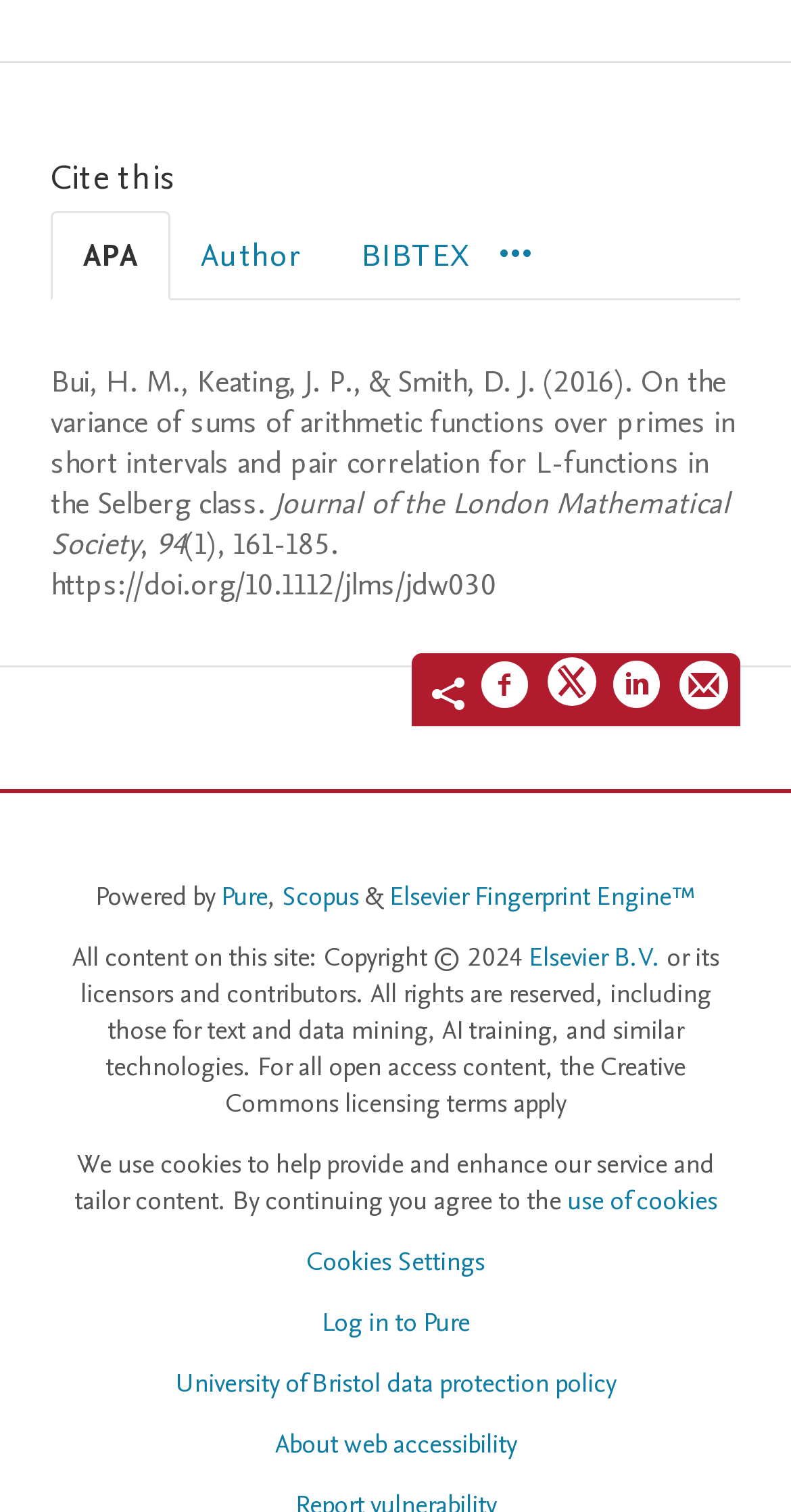Find the bounding box of the element with the following description: "Elsevier B.V.". The coordinates must be four float numbers between 0 and 1, formatted as [left, top, right, bottom].

[0.668, 0.621, 0.835, 0.645]